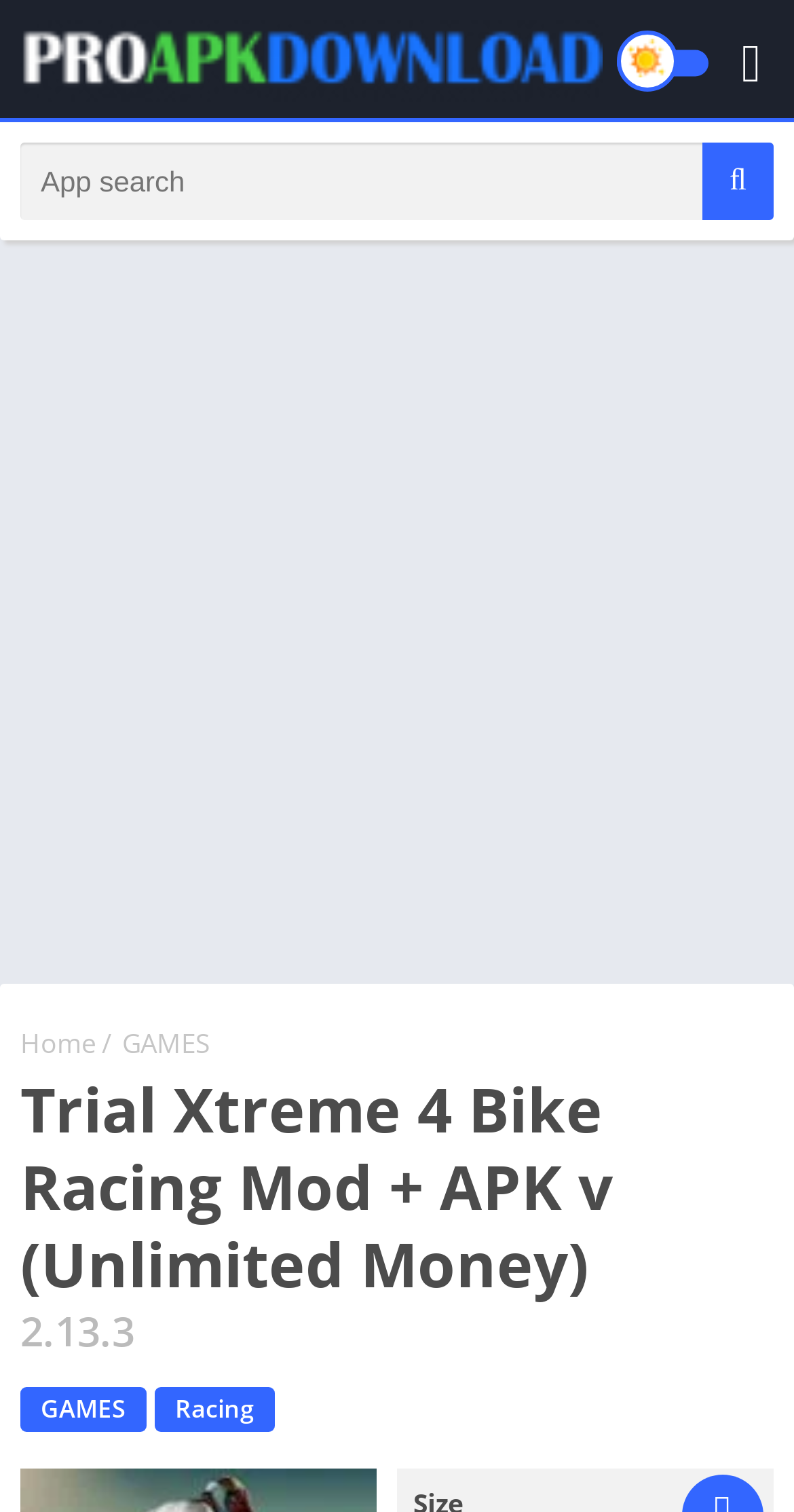Predict the bounding box coordinates for the UI element described as: "GAMES". The coordinates should be four float numbers between 0 and 1, presented as [left, top, right, bottom].

[0.154, 0.678, 0.264, 0.702]